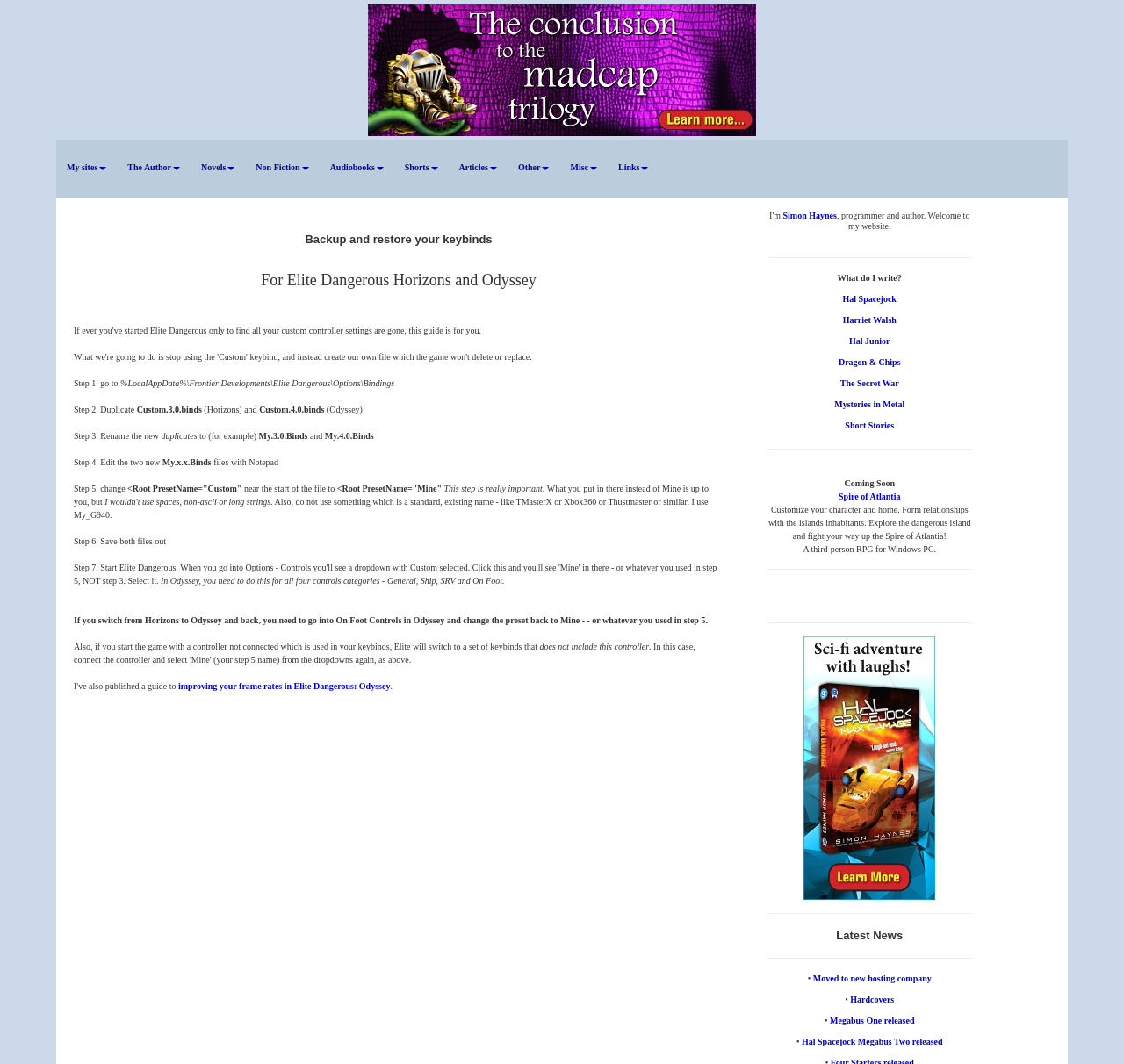Identify the bounding box coordinates of the region that should be clicked to execute the following instruction: "Click the link to learn about improving your frame rates in Elite Dangerous: Odyssey".

[0.159, 0.641, 0.347, 0.65]